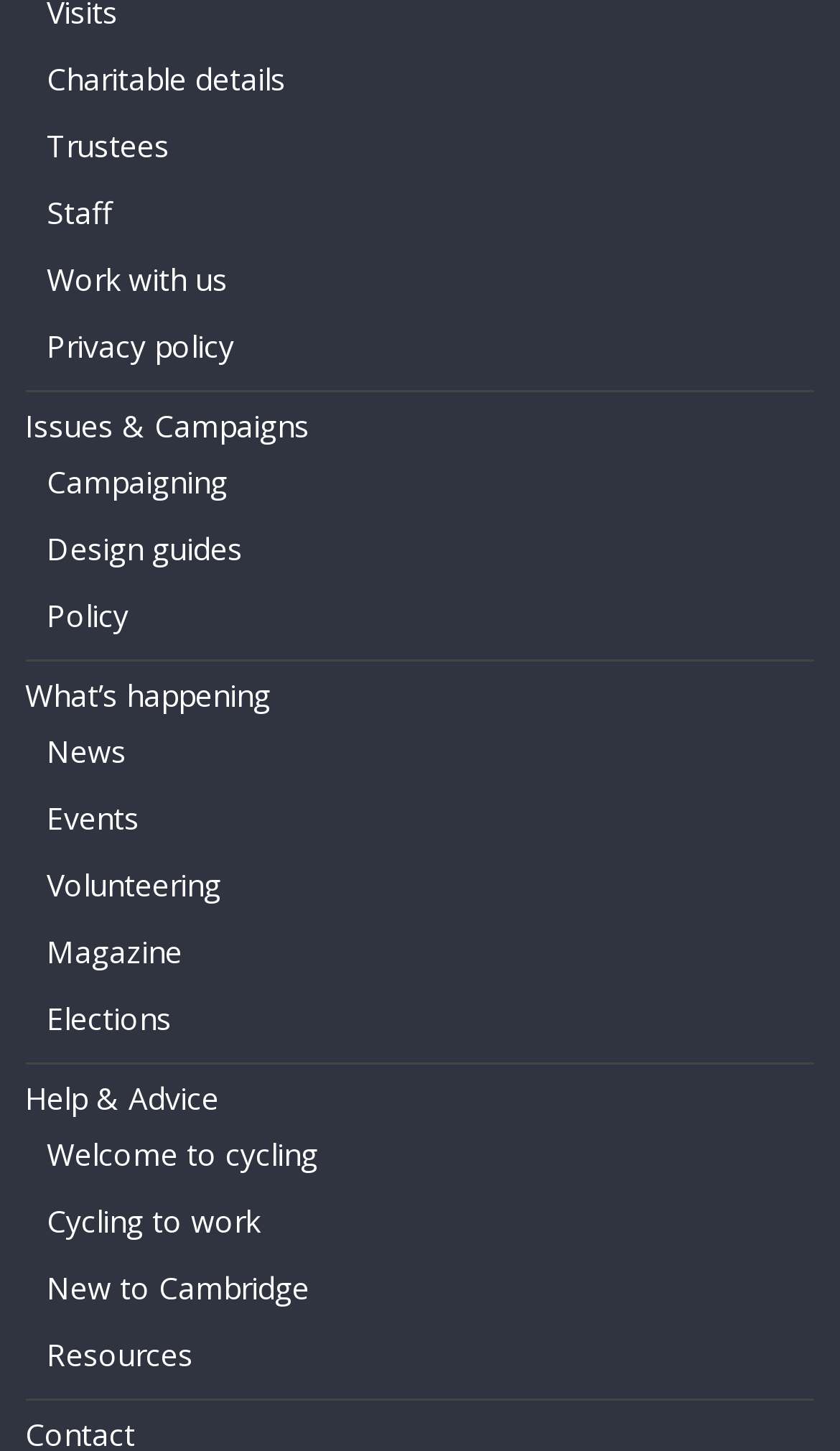Find the bounding box coordinates of the UI element according to this description: "Volunteering".

[0.056, 0.596, 0.263, 0.624]